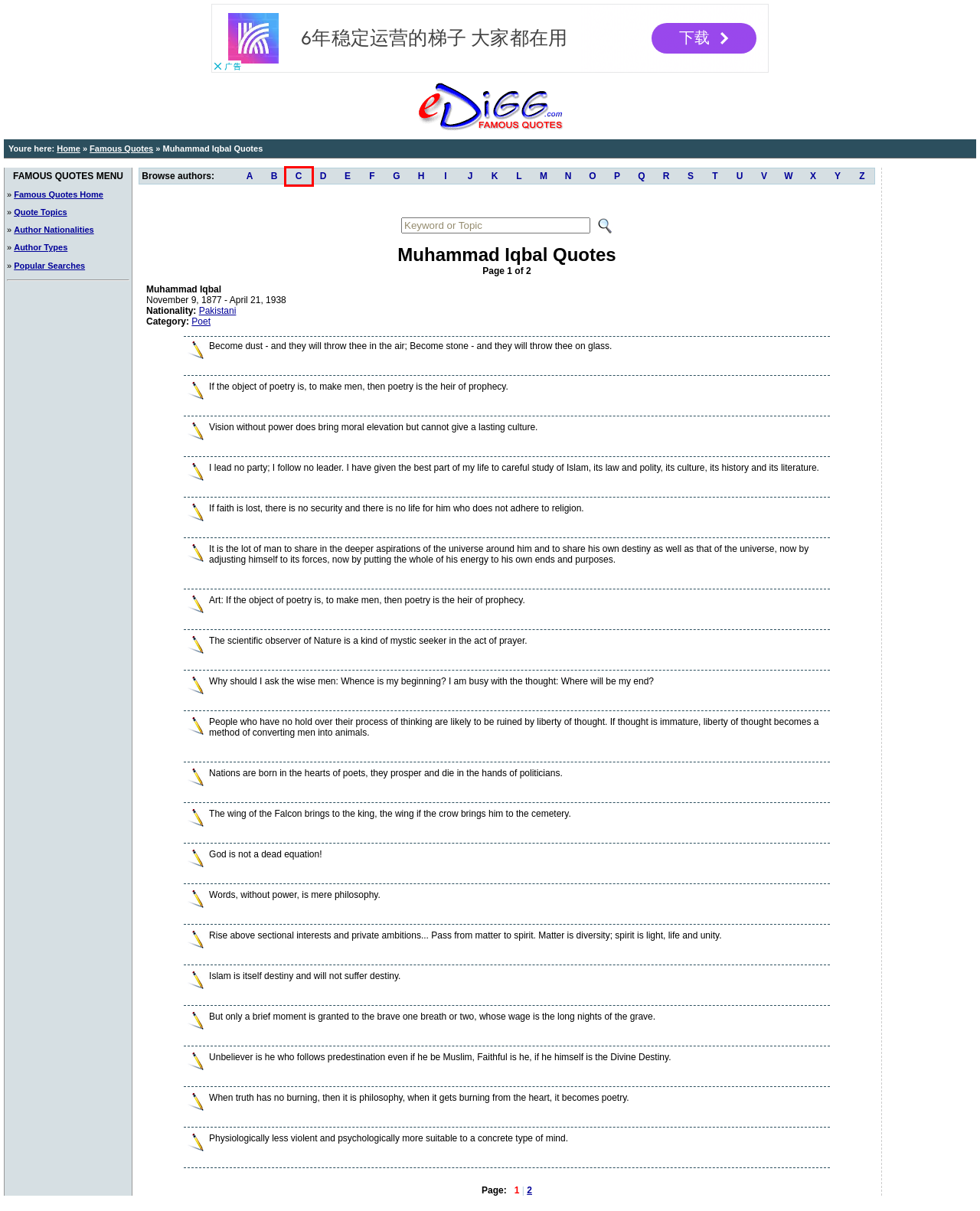Analyze the screenshot of a webpage with a red bounding box and select the webpage description that most accurately describes the new page resulting from clicking the element inside the red box. Here are the candidates:
A. Famous Quotes by Author Name - P
B. Famous Quotes, Quotes about Life, Free Quotes, Funny, or Inspirational
C. Famous Quotes by Author Name - Q
D. Famous Quotes by Author Name - C
E. Famous Quotes by Author Name - S
F. Famous Quotes by Author Name - A
G. Famous Quotes by Author Name - I
H. Famous Quotes by Author Name - L

D